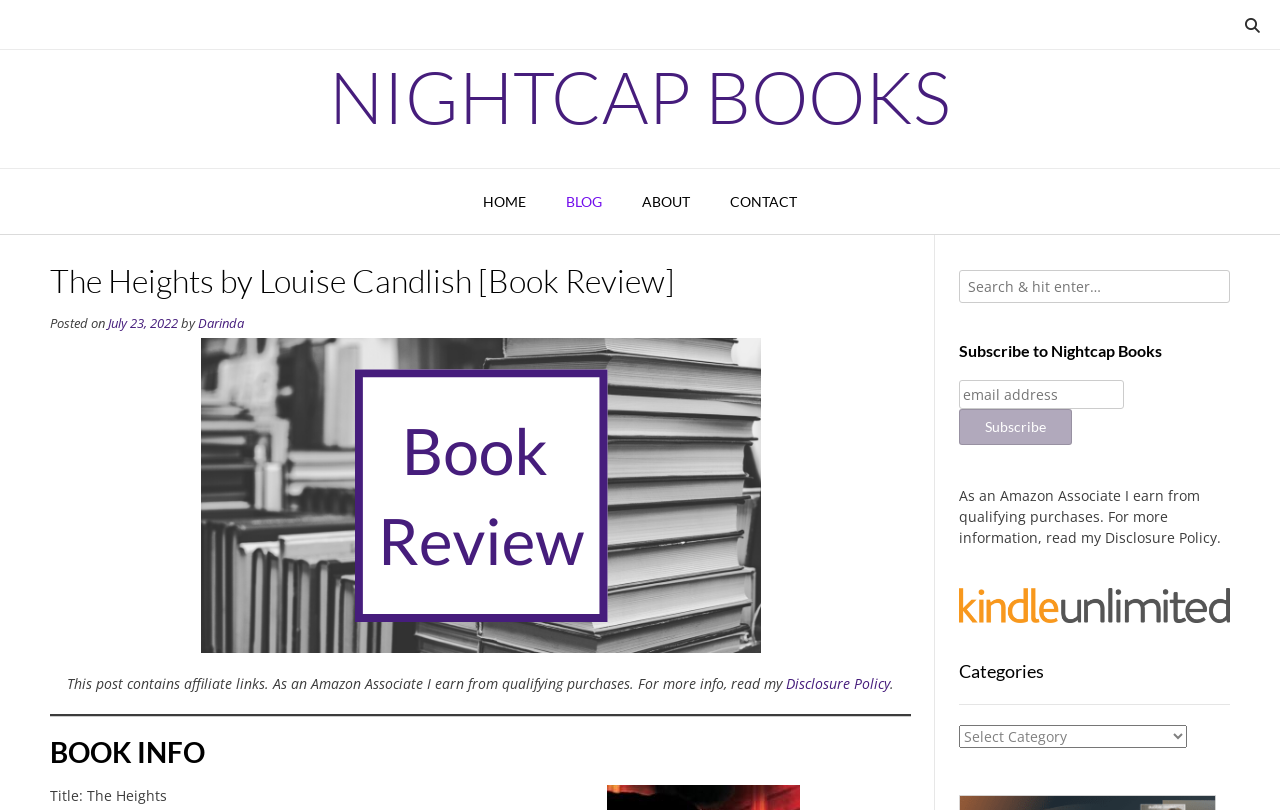Can you specify the bounding box coordinates of the area that needs to be clicked to fulfill the following instruction: "Subscribe to Nightcap Books"?

[0.749, 0.505, 0.837, 0.549]